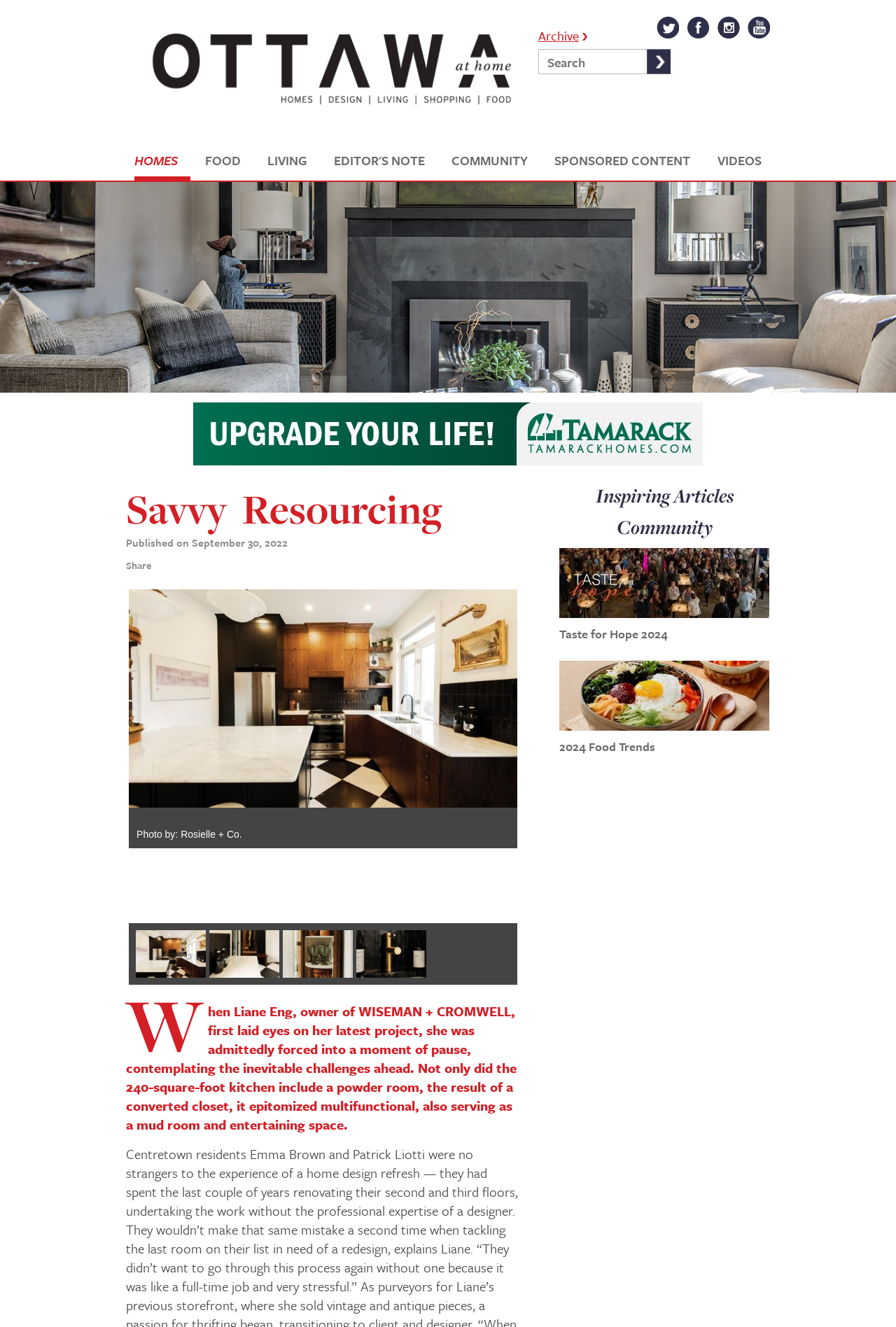Please determine and provide the text content of the webpage's heading.

Savvy  Resourcing
Published on September 30, 2022